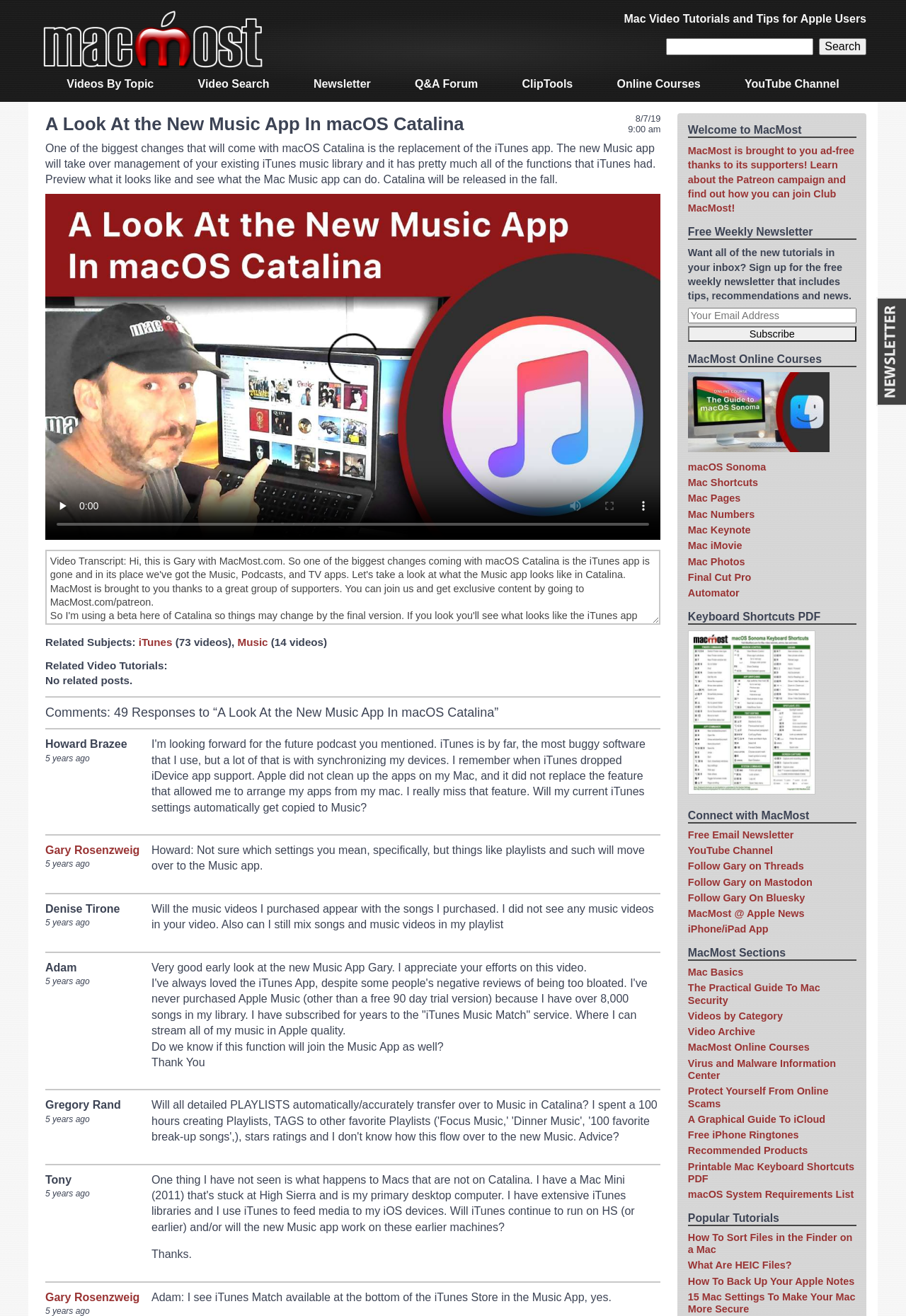Identify the bounding box coordinates of the region I need to click to complete this instruction: "Visit the YouTube channel".

[0.822, 0.059, 0.926, 0.069]